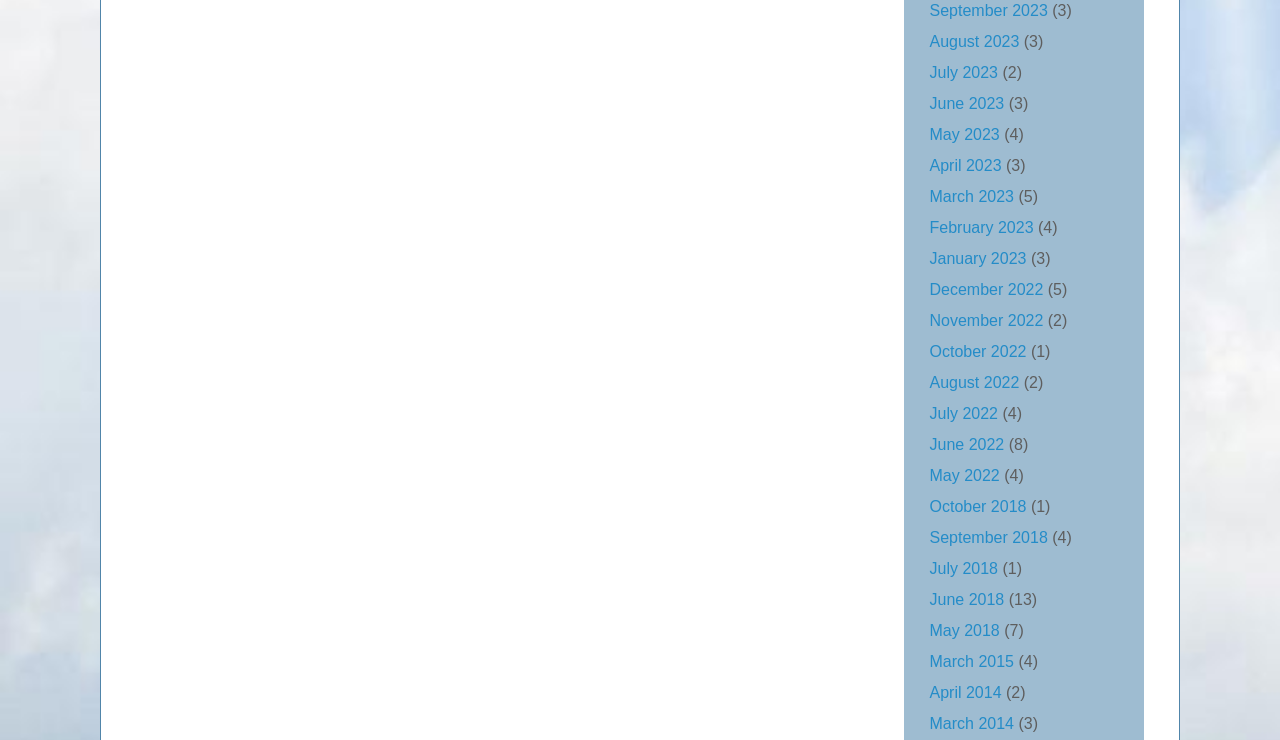For the element described, predict the bounding box coordinates as (top-left x, top-left y, bottom-right x, bottom-right y). All values should be between 0 and 1. Element description: April 2014

[0.726, 0.924, 0.782, 0.947]